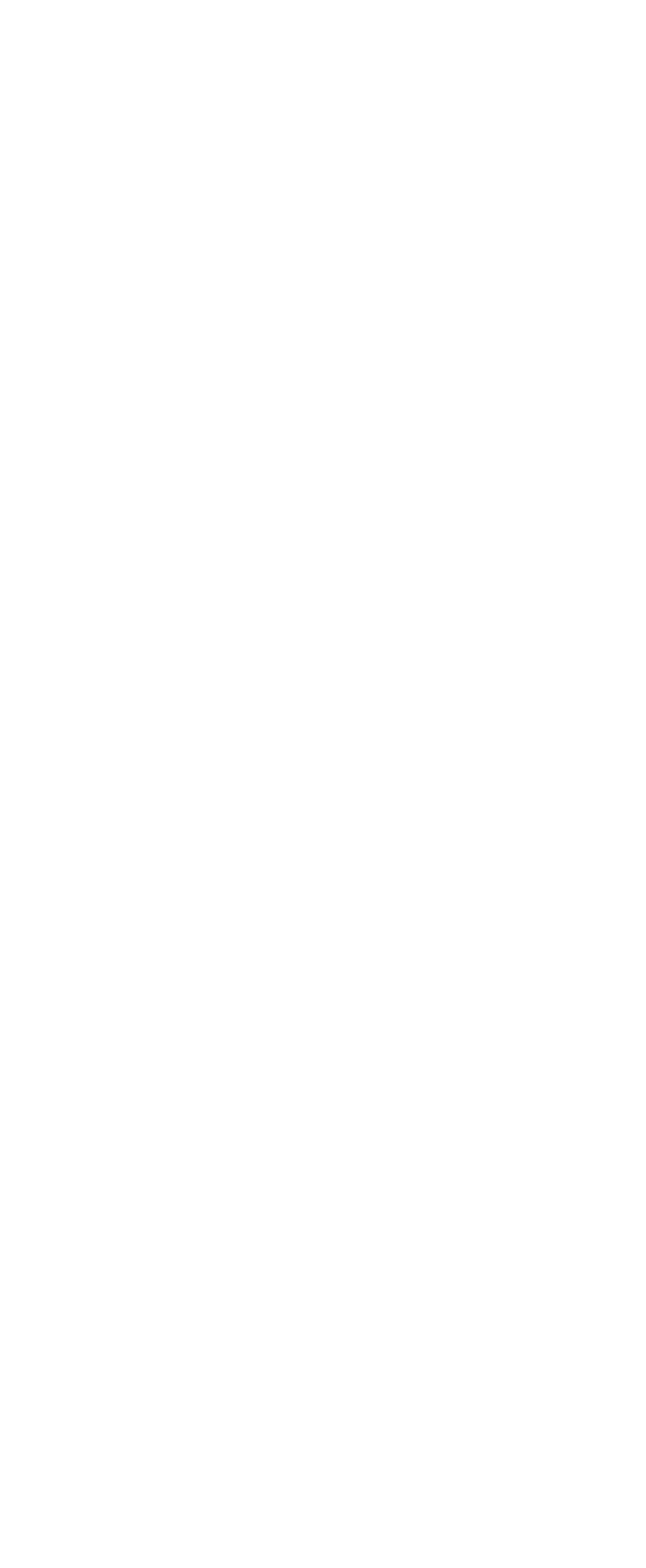What is the purpose of the 'See Live Healing' link?
Using the image provided, answer with just one word or phrase.

To see live healing